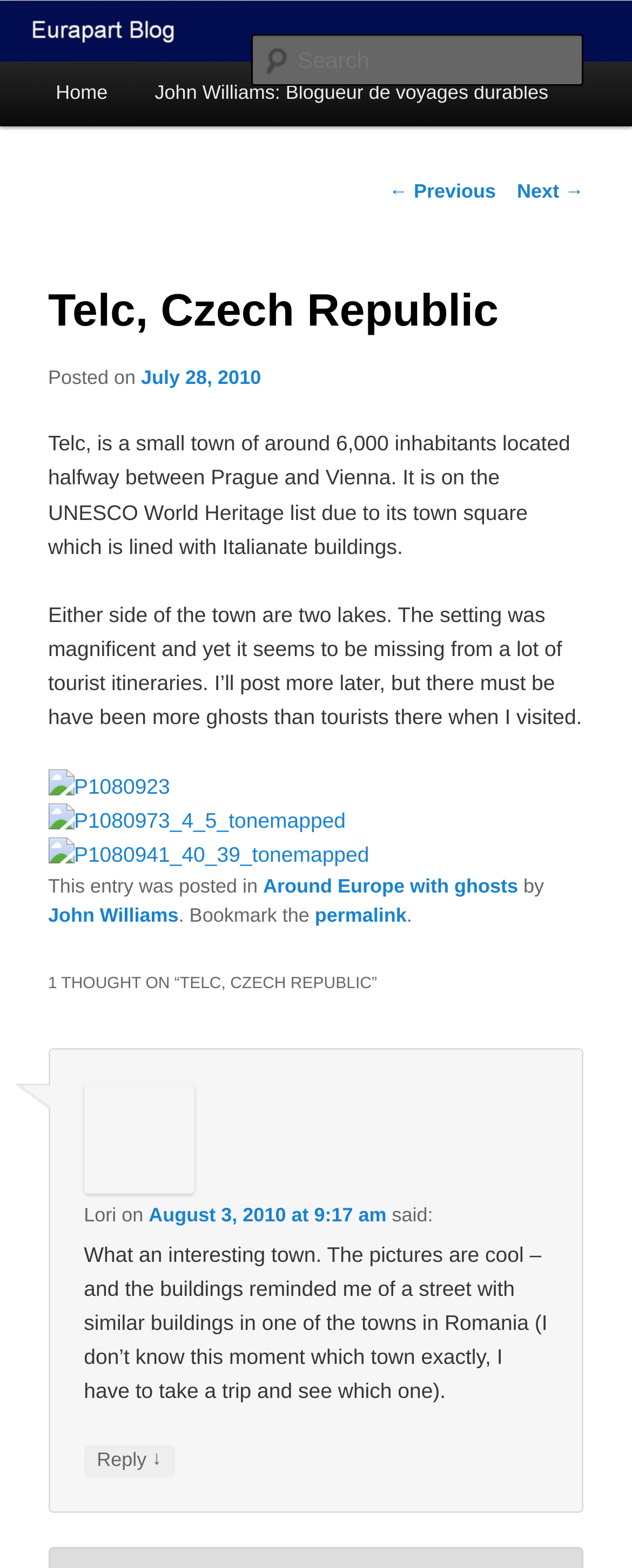Please identify the bounding box coordinates of the area I need to click to accomplish the following instruction: "Go to the home page".

[0.051, 0.039, 0.208, 0.081]